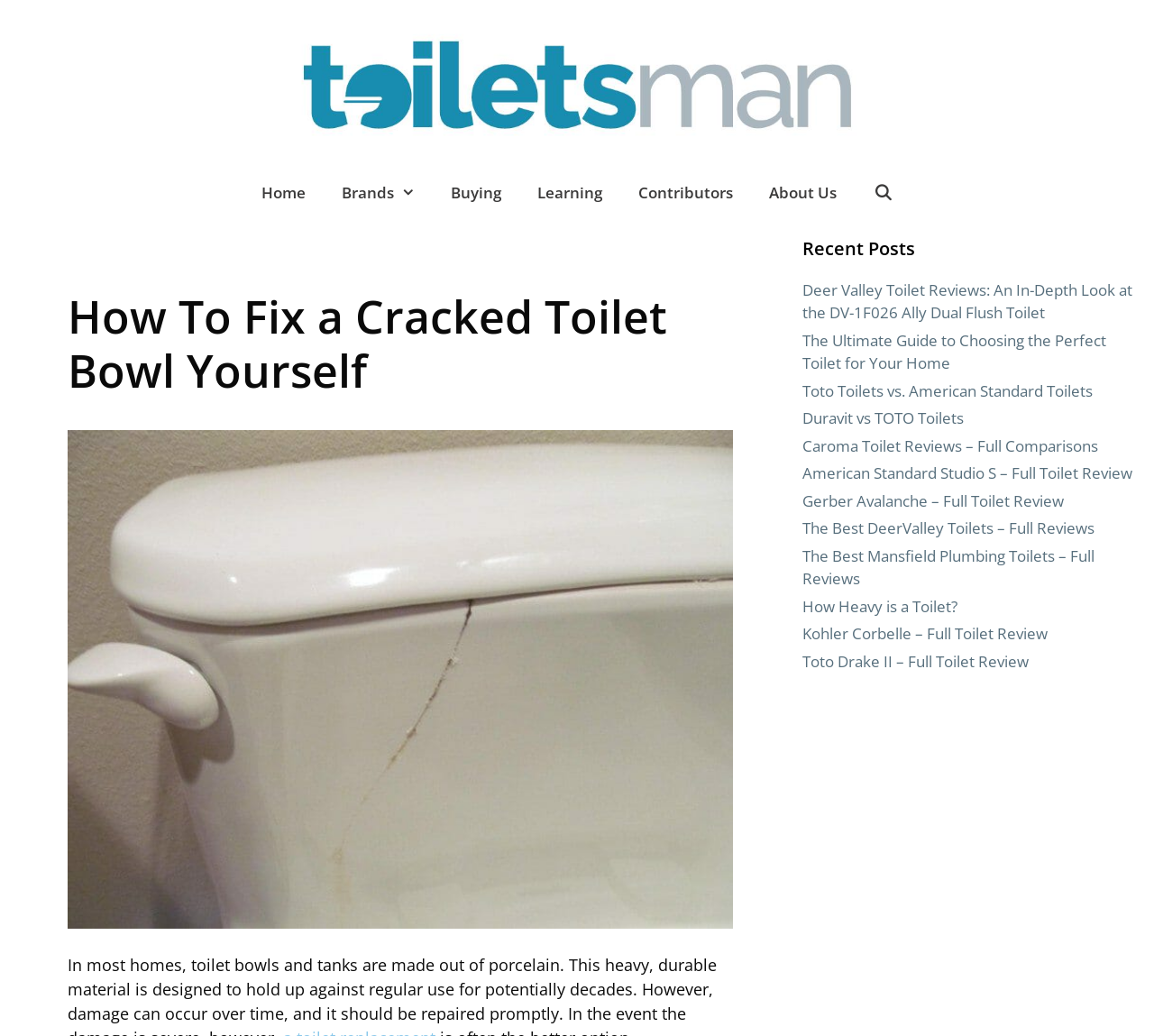Pinpoint the bounding box coordinates of the clickable area needed to execute the instruction: "Click on the ToiletsMan logo". The coordinates should be specified as four float numbers between 0 and 1, i.e., [left, top, right, bottom].

[0.227, 0.021, 0.773, 0.143]